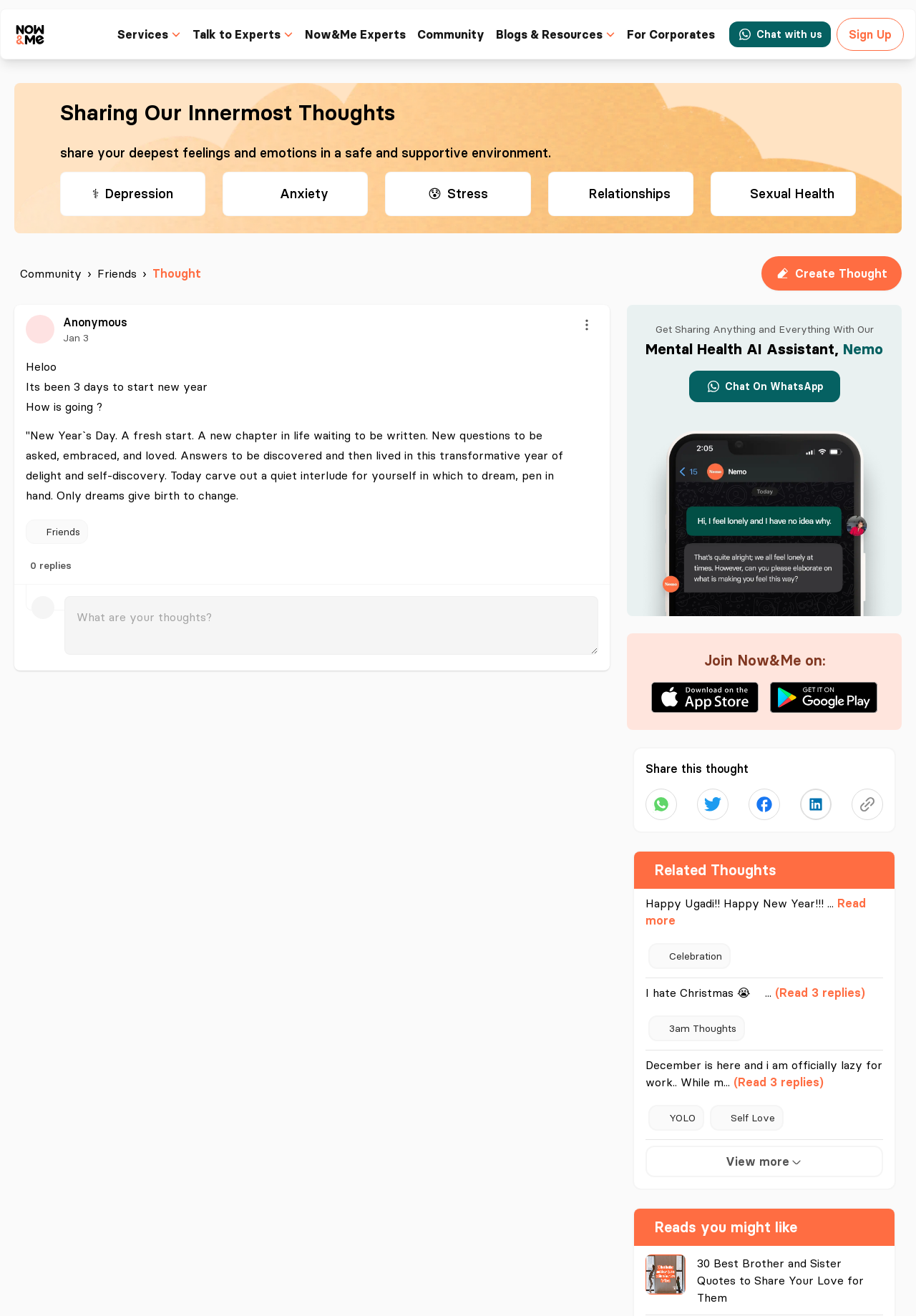Identify the bounding box coordinates of the section that should be clicked to achieve the task described: "Chat with us".

[0.796, 0.016, 0.907, 0.036]